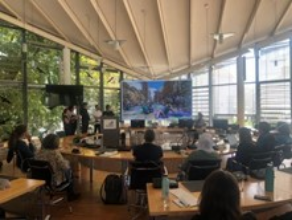What is visible outside the meeting room windows?
Provide a concise answer using a single word or phrase based on the image.

Greenery